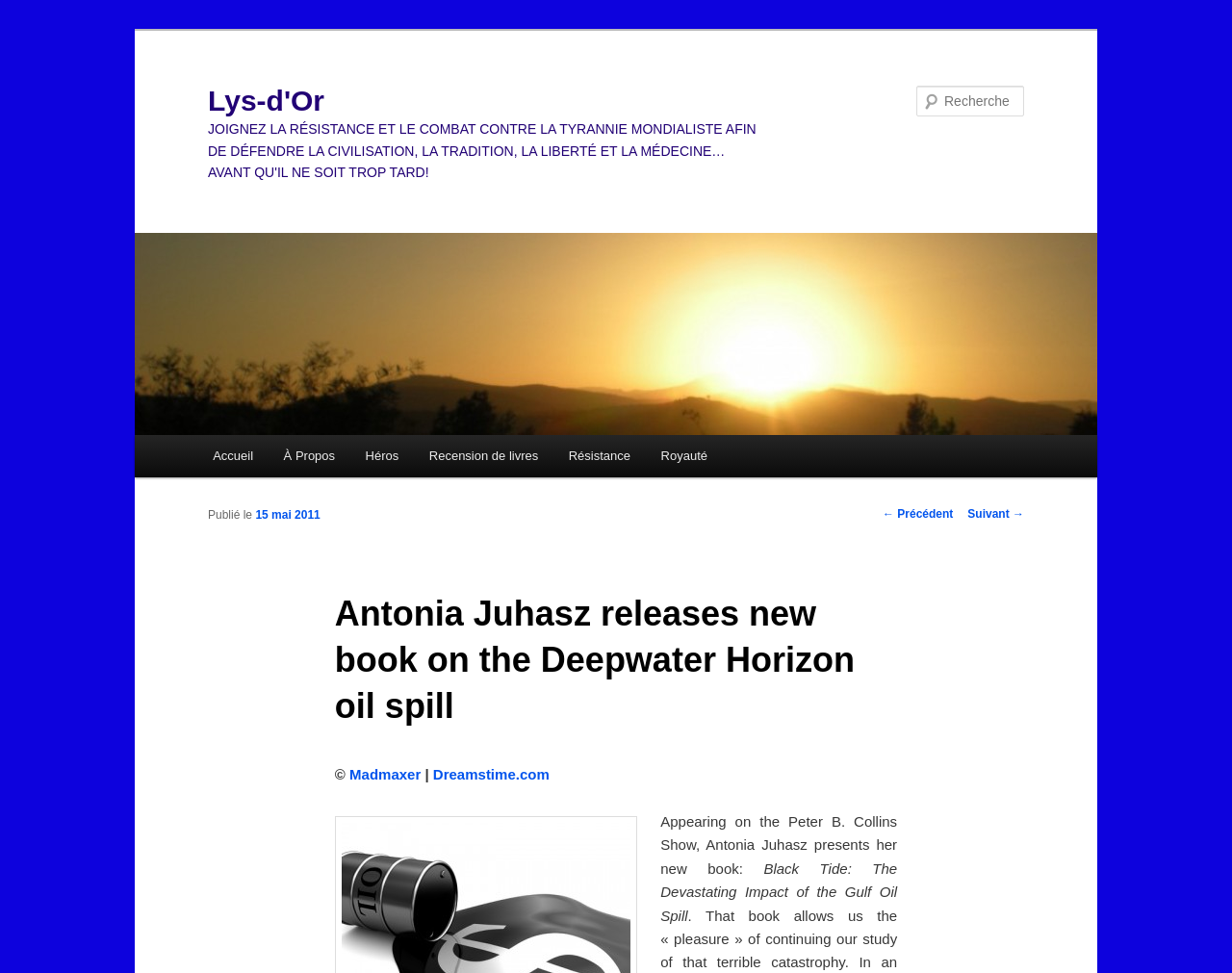Please identify the bounding box coordinates for the region that you need to click to follow this instruction: "Visit the home page".

[0.16, 0.447, 0.218, 0.49]